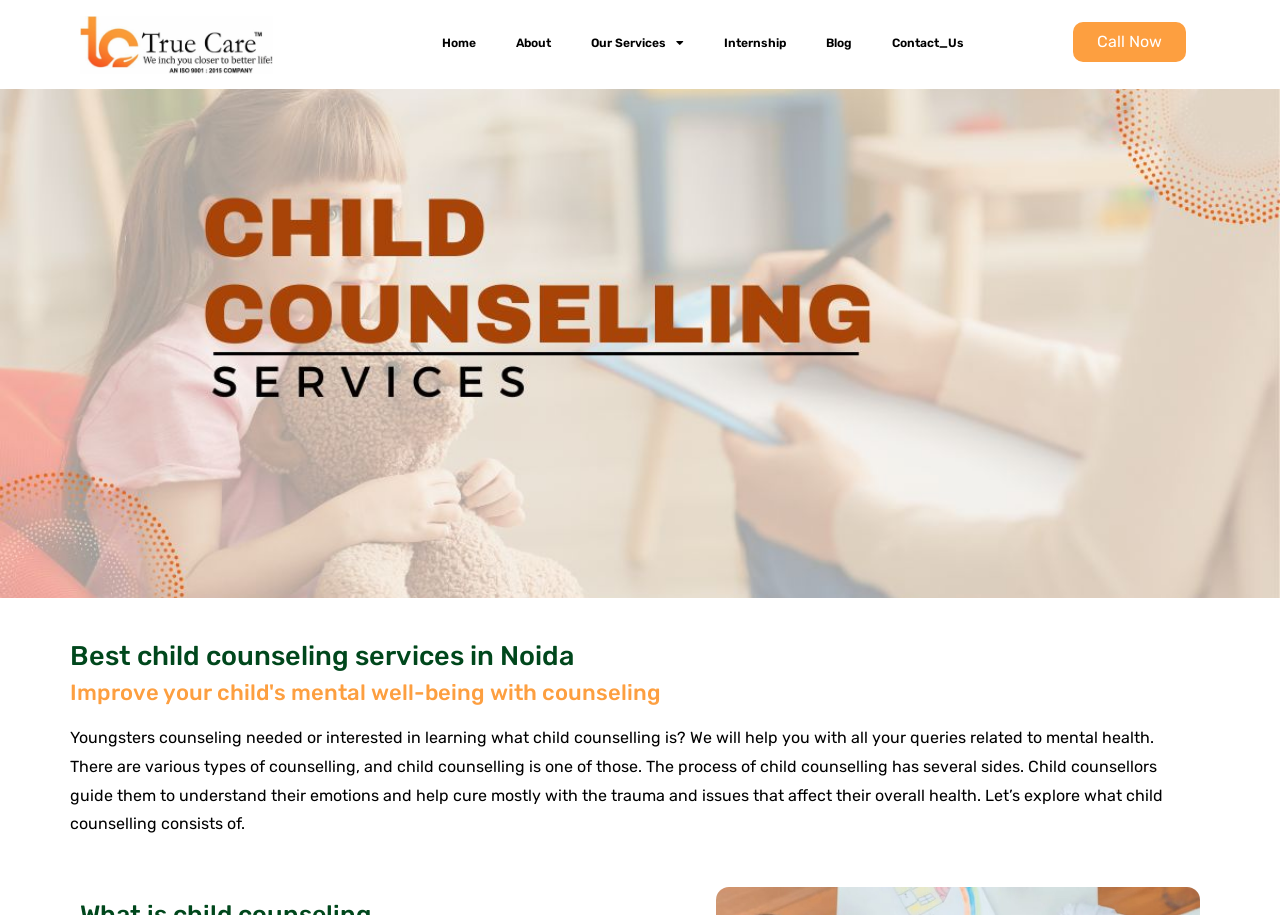Please give a succinct answer using a single word or phrase:
What is the call to action on the webpage?

Call Now